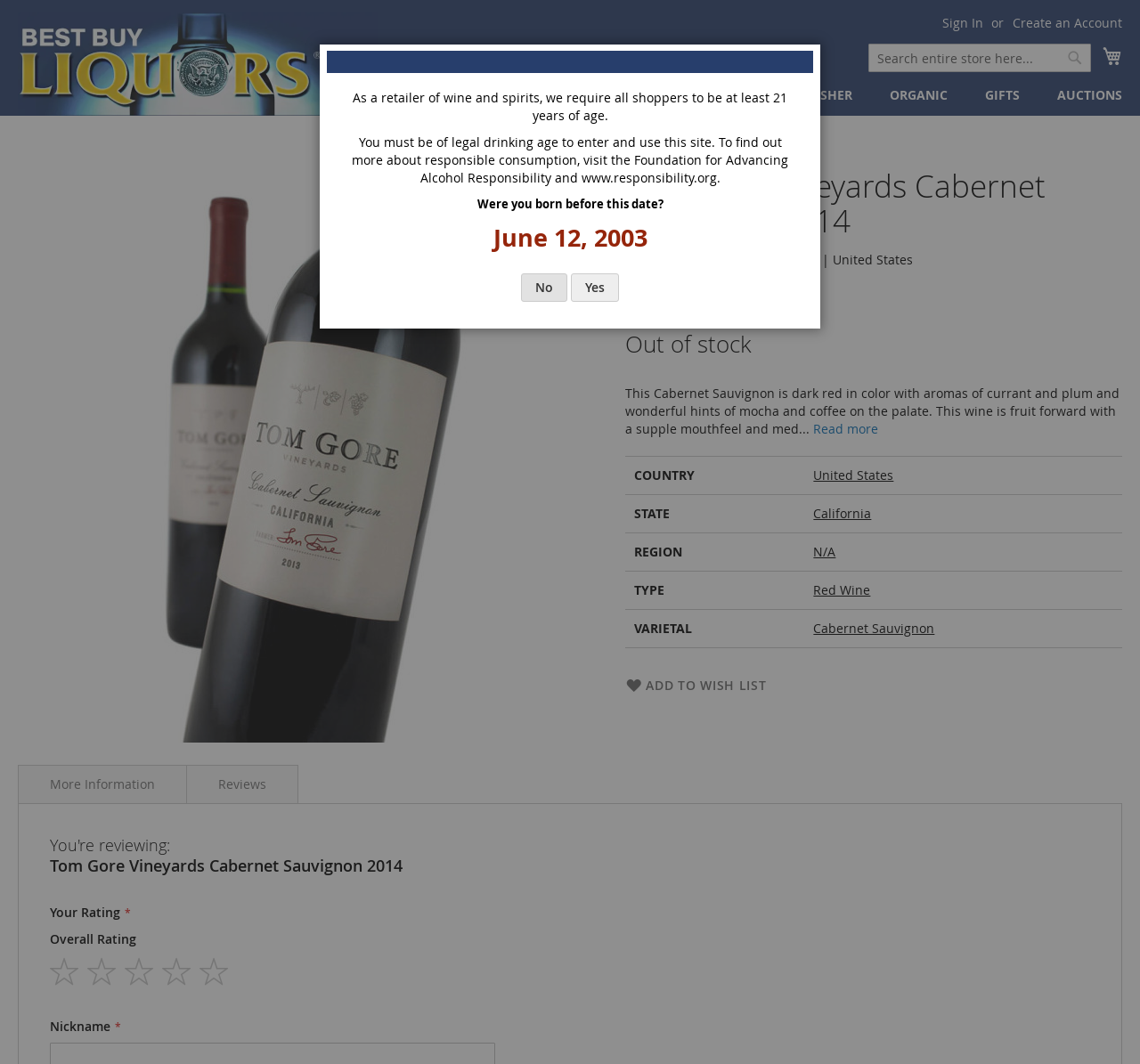Based on the image, give a detailed response to the question: What is the region of this wine?

The region of this wine can be found in the table element on the webpage, which lists 'California' as the state and 'United States' as the country.